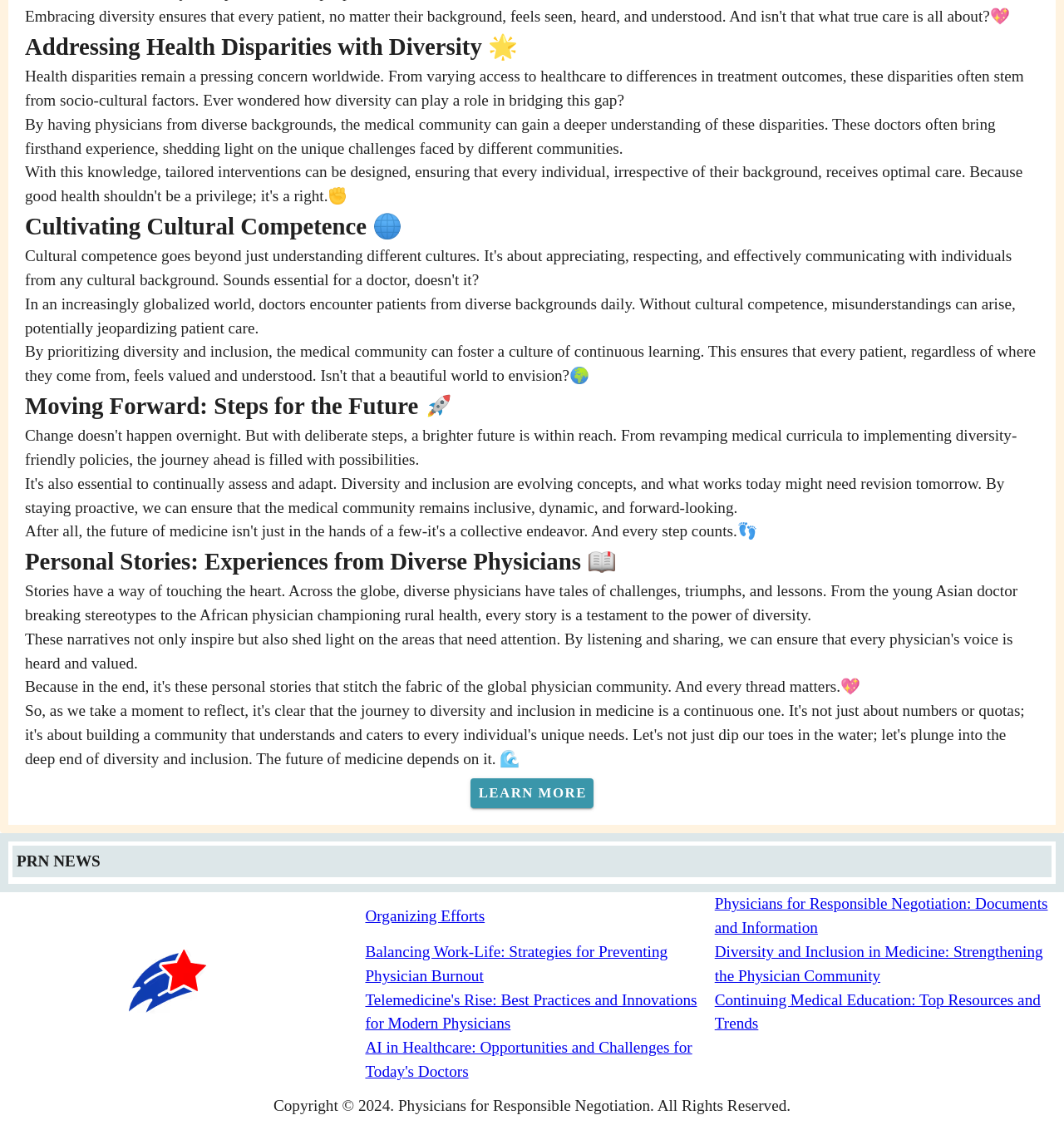Highlight the bounding box coordinates of the element you need to click to perform the following instruction: "Check the 'Copyright' information."

[0.257, 0.966, 0.743, 0.982]